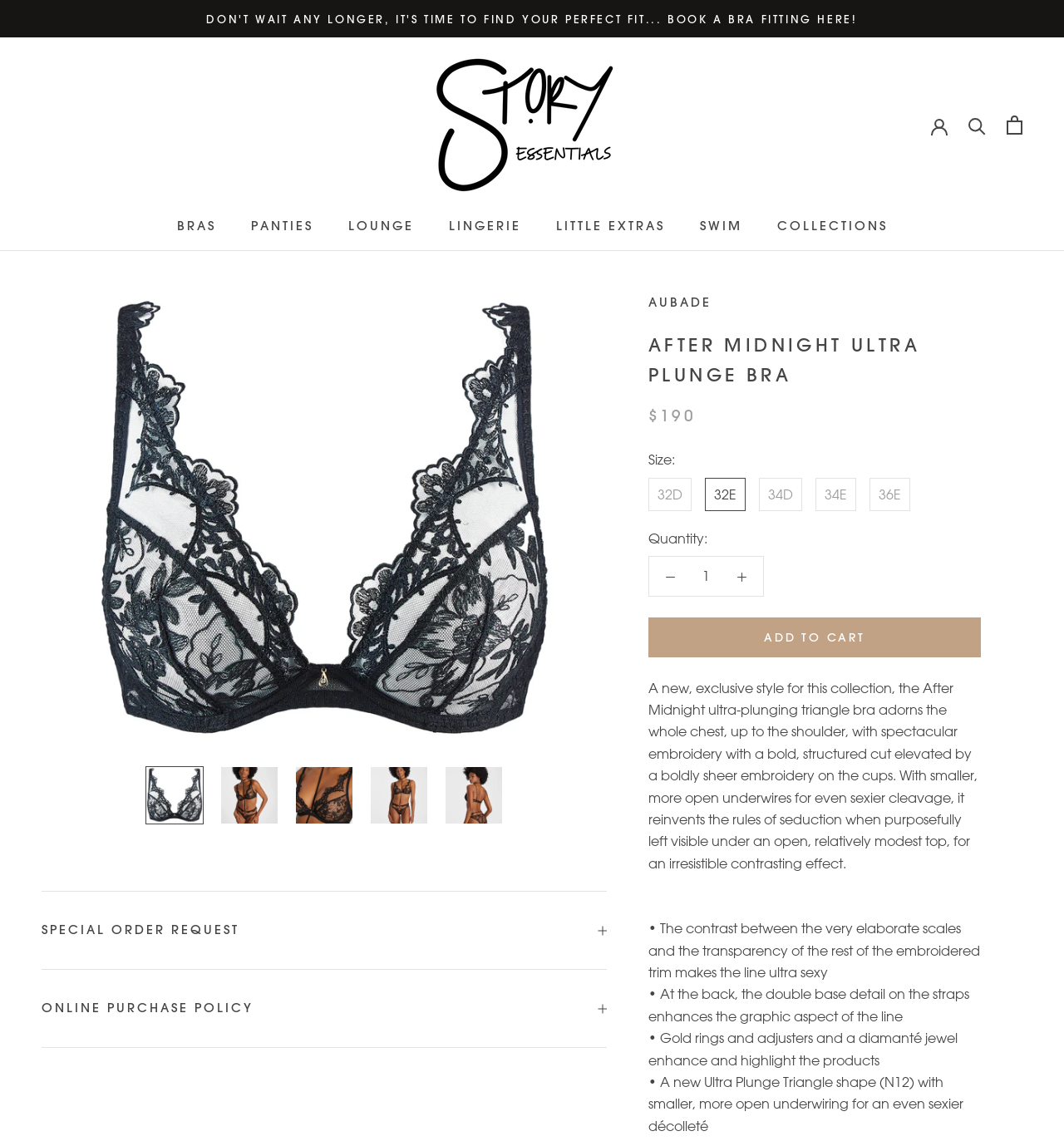Locate the bounding box coordinates of the area you need to click to fulfill this instruction: 'Book a bra fitting'. The coordinates must be in the form of four float numbers ranging from 0 to 1: [left, top, right, bottom].

[0.194, 0.01, 0.806, 0.023]